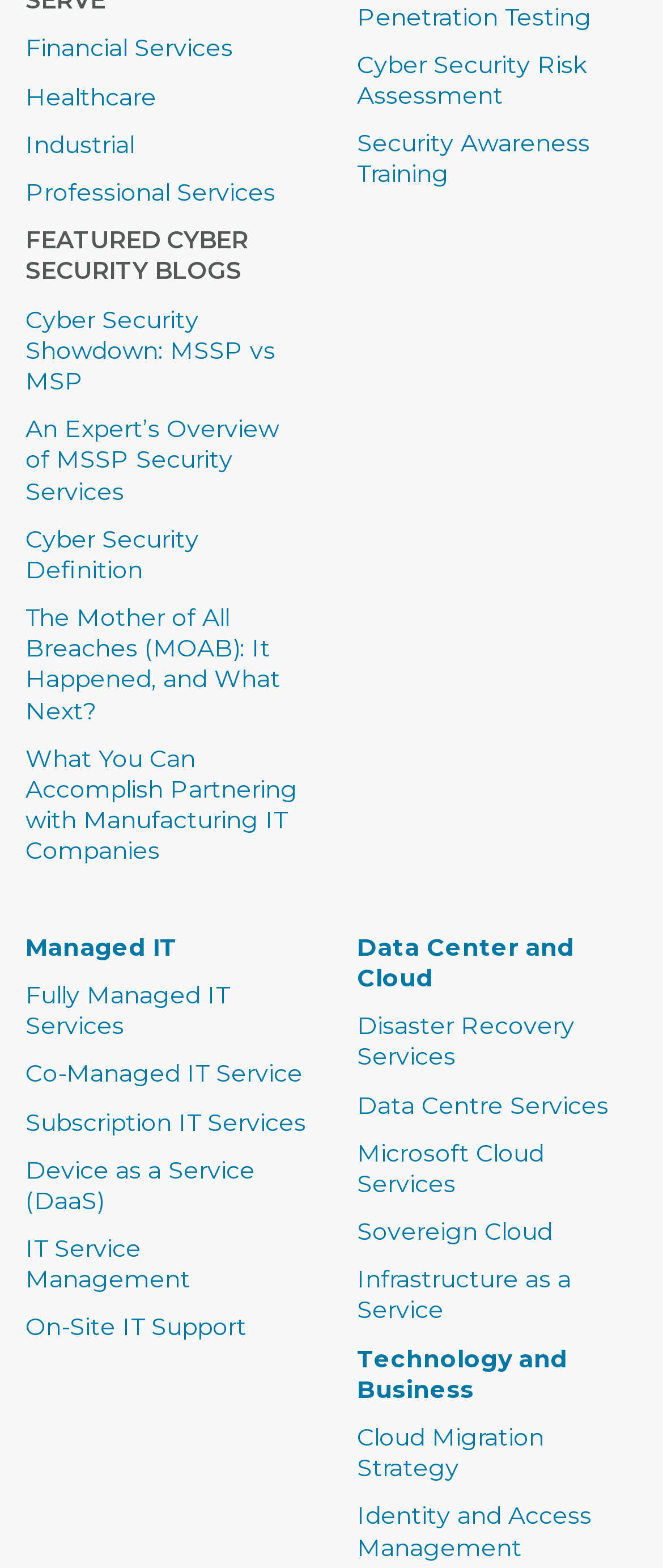Please determine the bounding box coordinates of the clickable area required to carry out the following instruction: "Learn about Penetration Testing". The coordinates must be four float numbers between 0 and 1, represented as [left, top, right, bottom].

[0.538, 0.001, 0.892, 0.02]